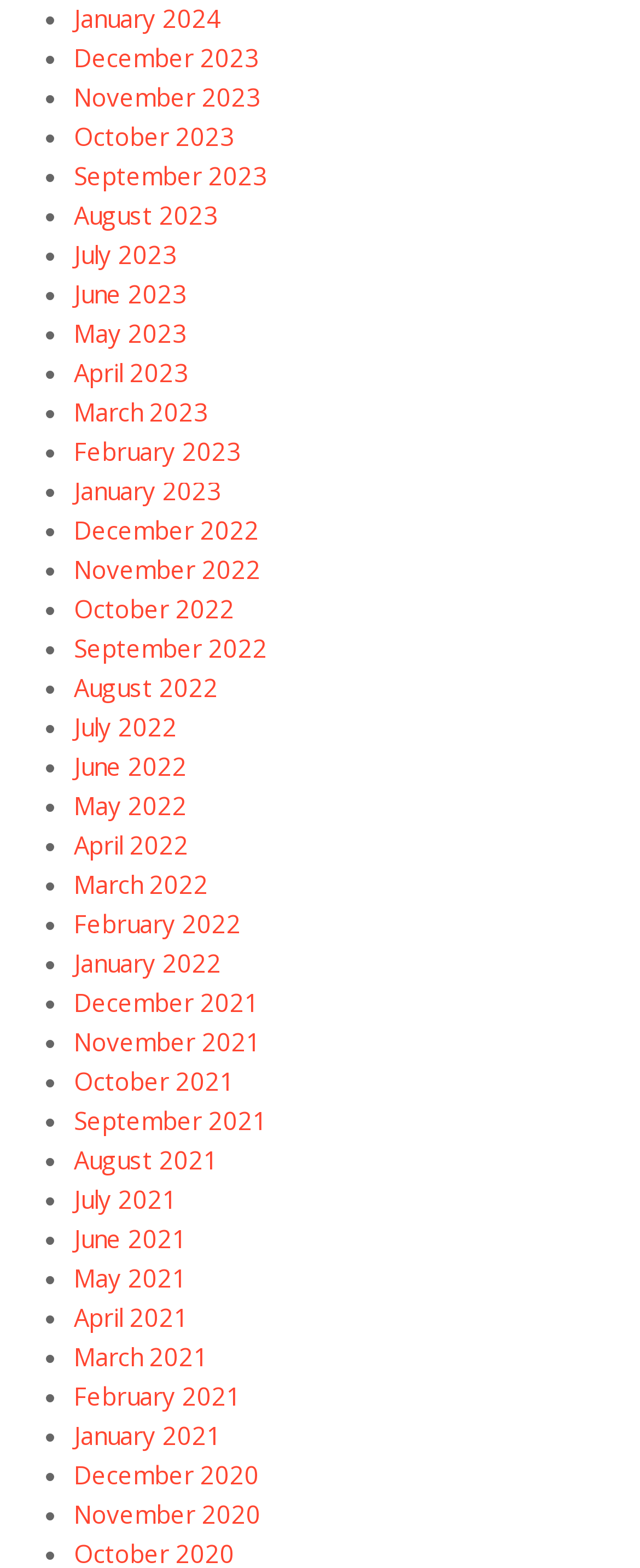Bounding box coordinates are specified in the format (top-left x, top-left y, bottom-right x, bottom-right y). All values are floating point numbers bounded between 0 and 1. Please provide the bounding box coordinate of the region this sentence describes: June 2021

[0.115, 0.779, 0.292, 0.8]